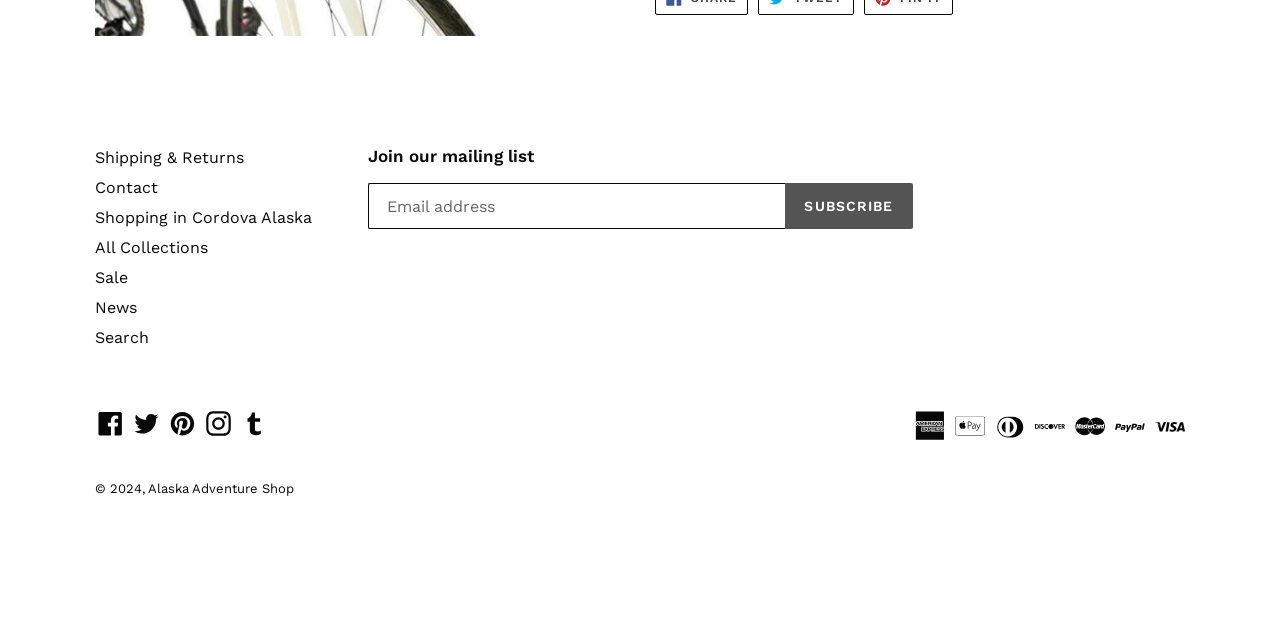Bounding box coordinates are specified in the format (top-left x, top-left y, bottom-right x, bottom-right y). All values are floating point numbers bounded between 0 and 1. Please provide the bounding box coordinate of the region this sentence describes: parent_node: SUBSCRIBE name="contact[email]" placeholder="Email address"

[0.287, 0.287, 0.614, 0.359]